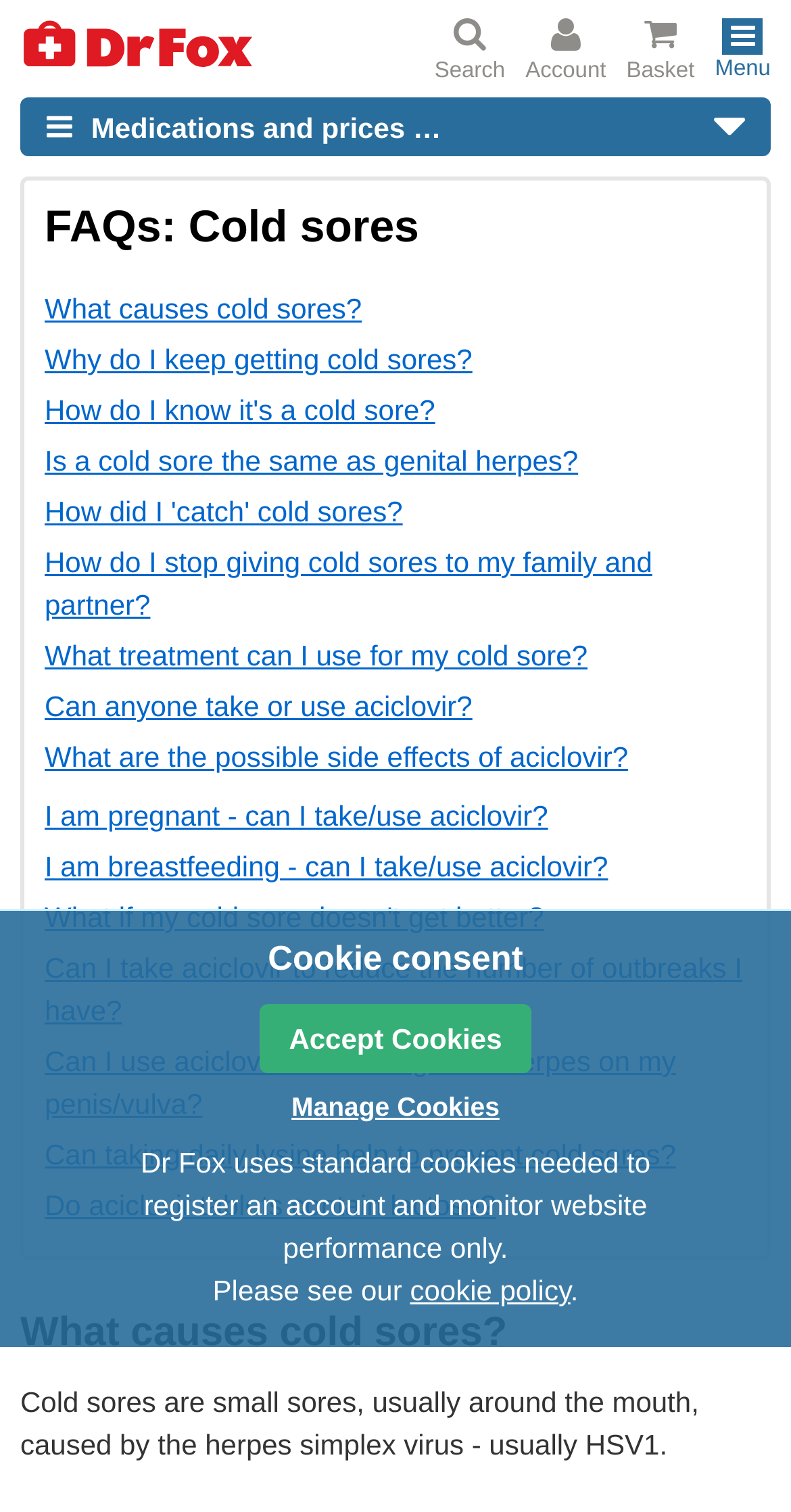What is the virus that causes cold sores?
Provide a detailed and well-explained answer to the question.

According to the webpage content, cold sores are caused by the herpes simplex virus, specifically type 1 (HSV1), as mentioned in the text 'Cold sores are small sores, usually around the mouth, caused by the herpes simplex virus - usually HSV1'.